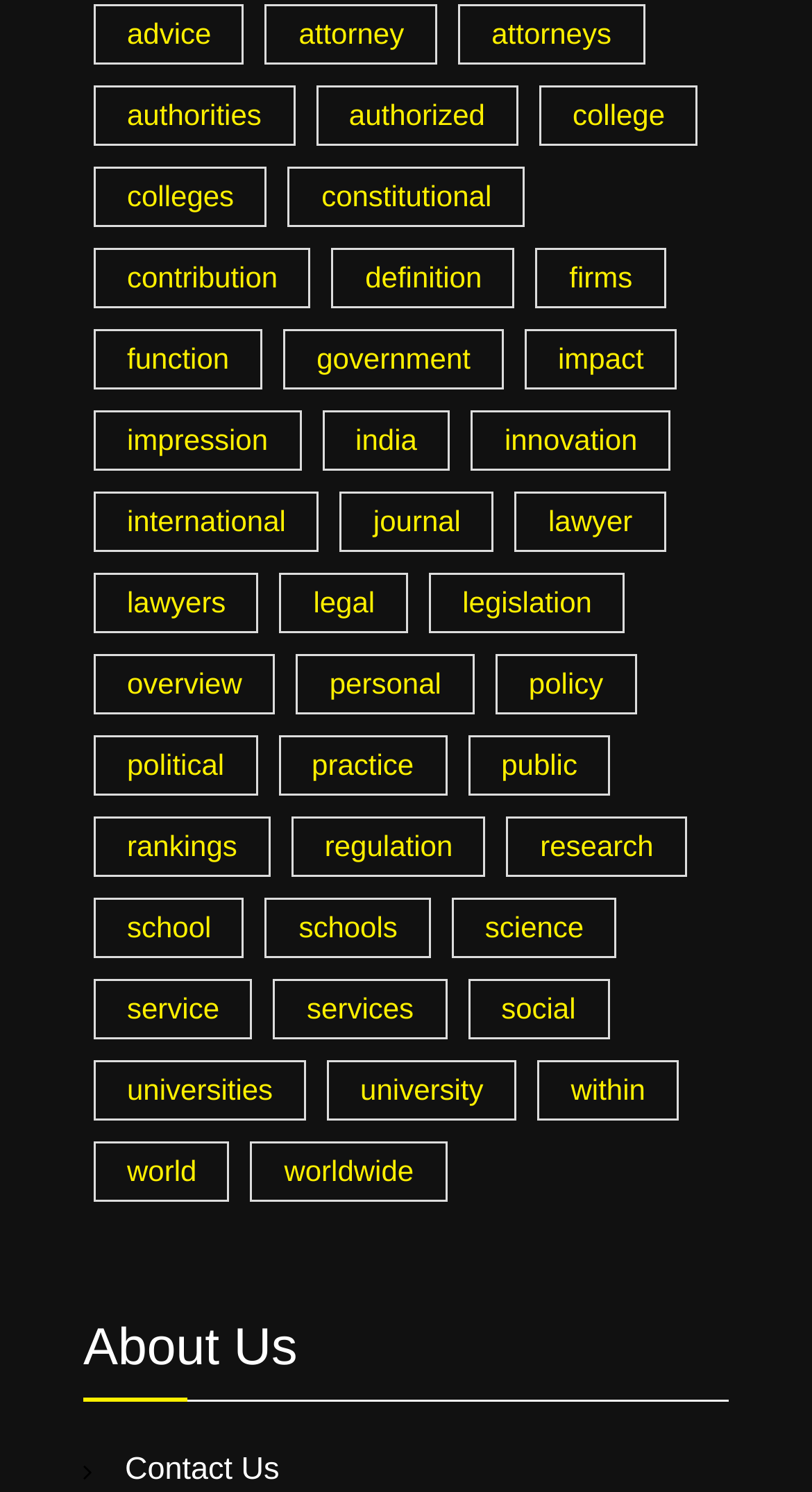Based on the element description: "alt="Community Safety and Wellness Accelerator"", identify the UI element and provide its bounding box coordinates. Use four float numbers between 0 and 1, [left, top, right, bottom].

None